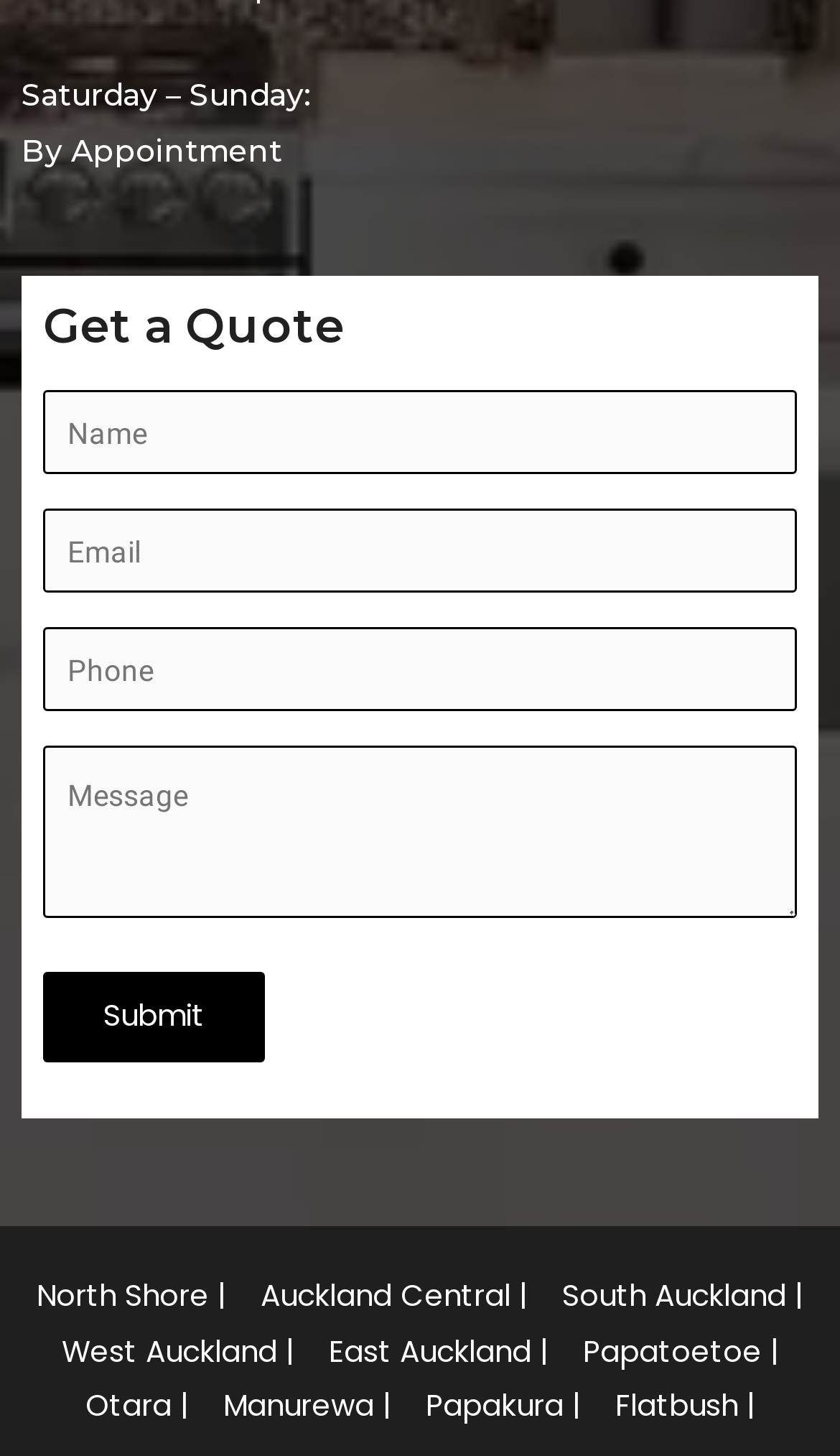How many textboxes are required?
Answer the question with a thorough and detailed explanation.

I counted the number of required textboxes by looking at the form section of the webpage. There are three textboxes with the 'required: True' attribute, indicating that they must be filled in.